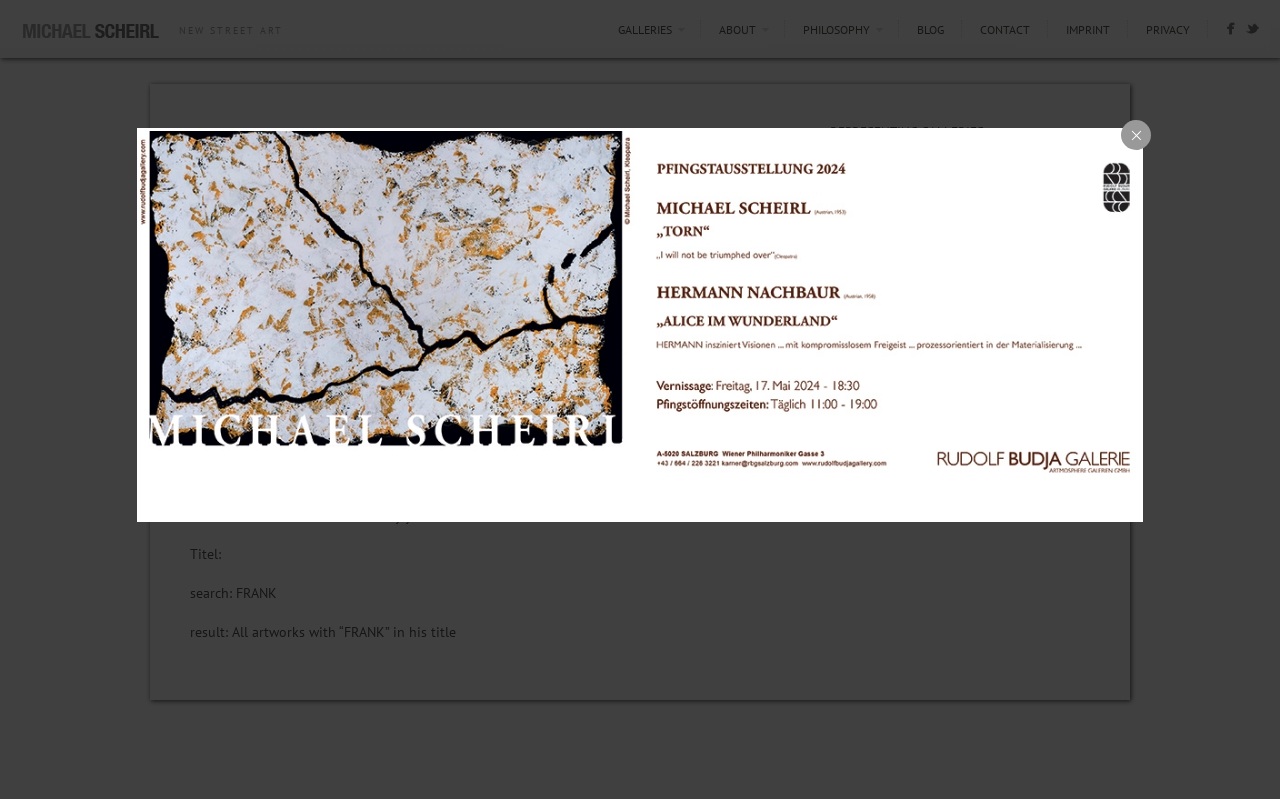Please indicate the bounding box coordinates for the clickable area to complete the following task: "Contact Michael Scheirl". The coordinates should be specified as four float numbers between 0 and 1, i.e., [left, top, right, bottom].

[0.755, 0.028, 0.816, 0.046]